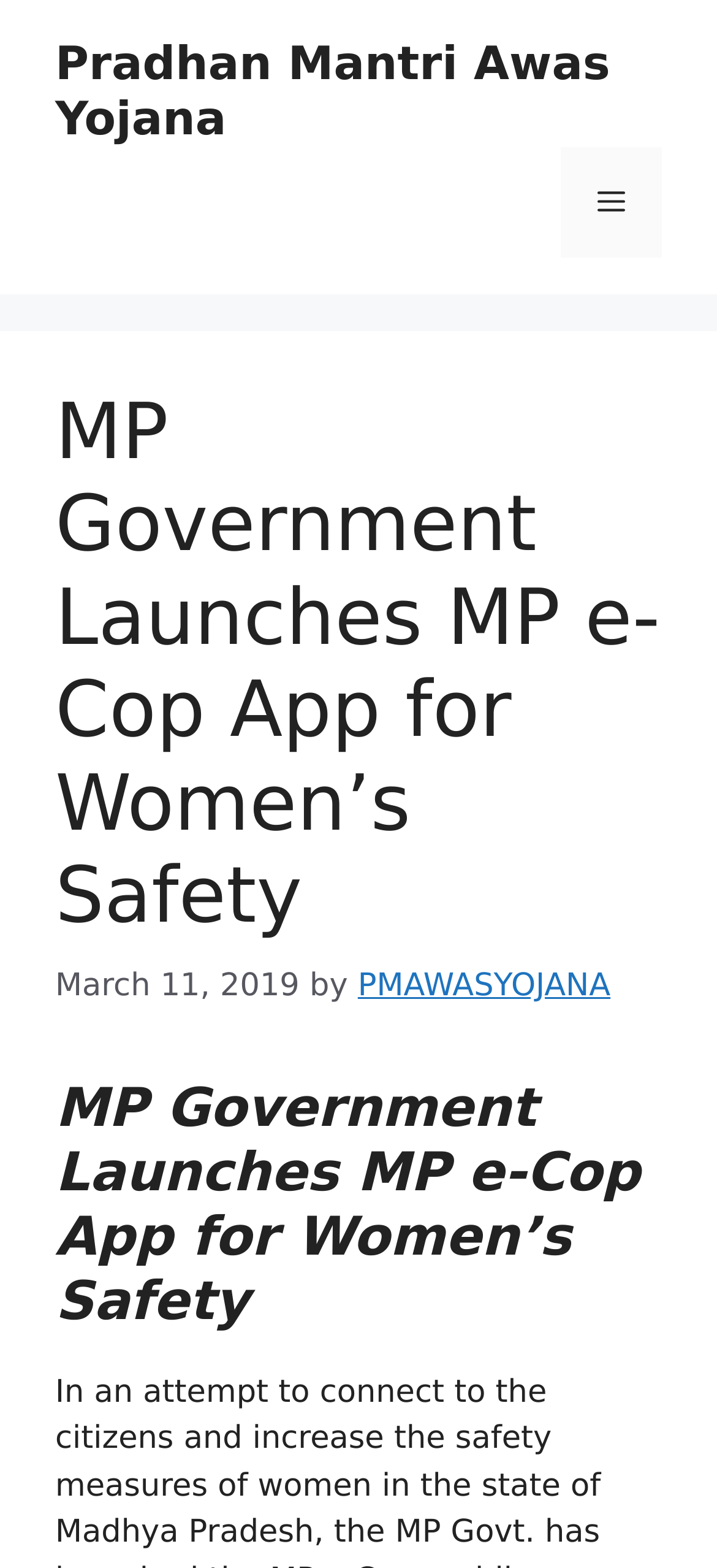Offer a thorough description of the webpage.

The webpage is about the launch of the MP e-Cop App for women's safety in Madhya Pradesh. At the top, there is a banner that spans the entire width of the page, containing a link to "Pradhan Mantri Awas Yojana" on the right side. Below the banner, there is a navigation menu on the right side, which can be toggled by a button labeled "Menu". 

On the left side, there is a header section that contains the main content of the page. The header section is headed by a title "MP Government Launches MP e-Cop App for Women’s Safety", which is also the title of the webpage. Below the title, there is a timestamp "March 11, 2019" followed by the text "by" and a link to "PMAWASYOJANA". 

Further down, there is another heading with the same title "MP Government Launches MP e-Cop App for Women’s Safety", which likely marks the beginning of the main article.